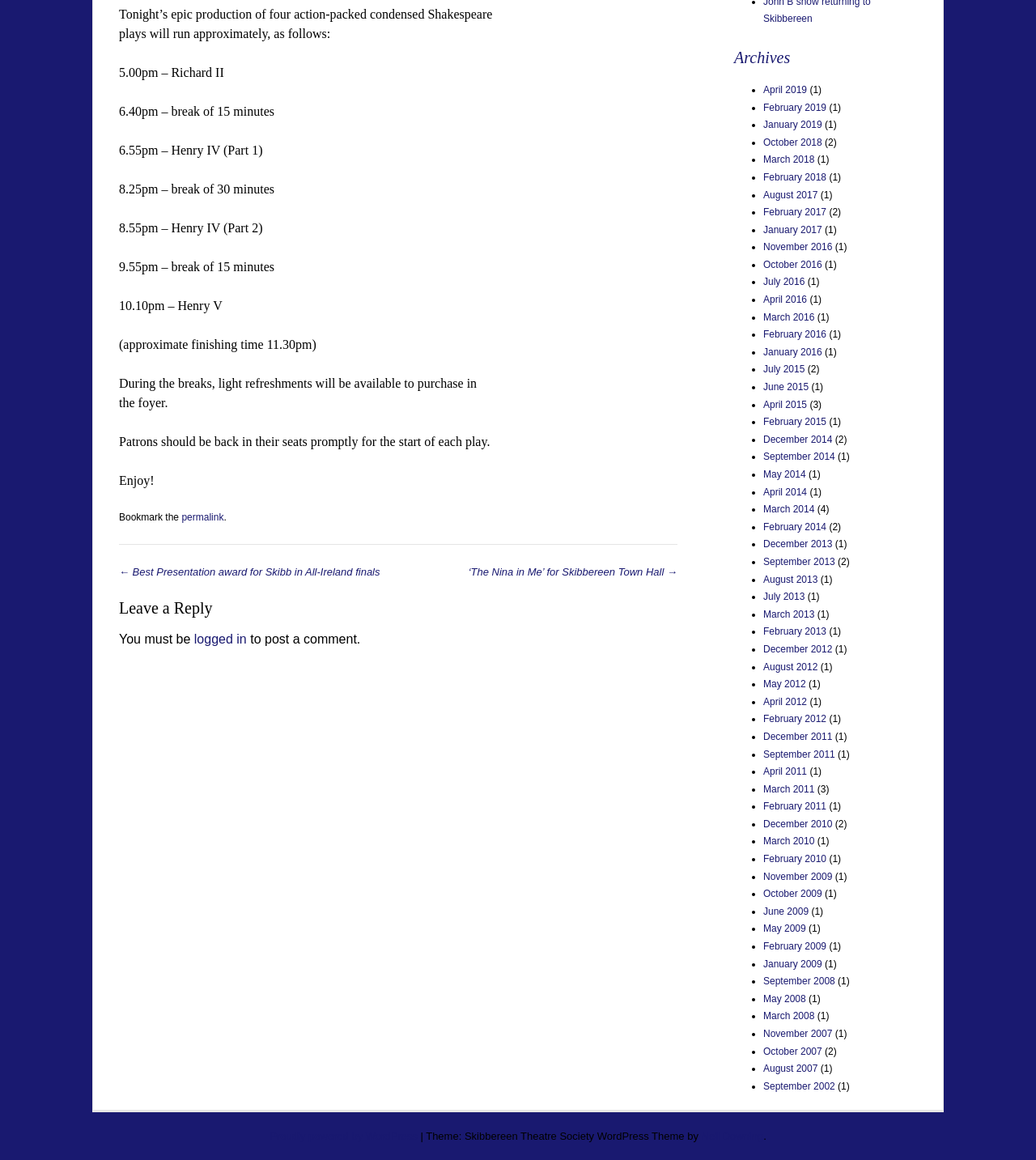Using the description "Proudly powered by WordPress", predict the bounding box of the relevant HTML element.

[0.26, 0.974, 0.403, 0.985]